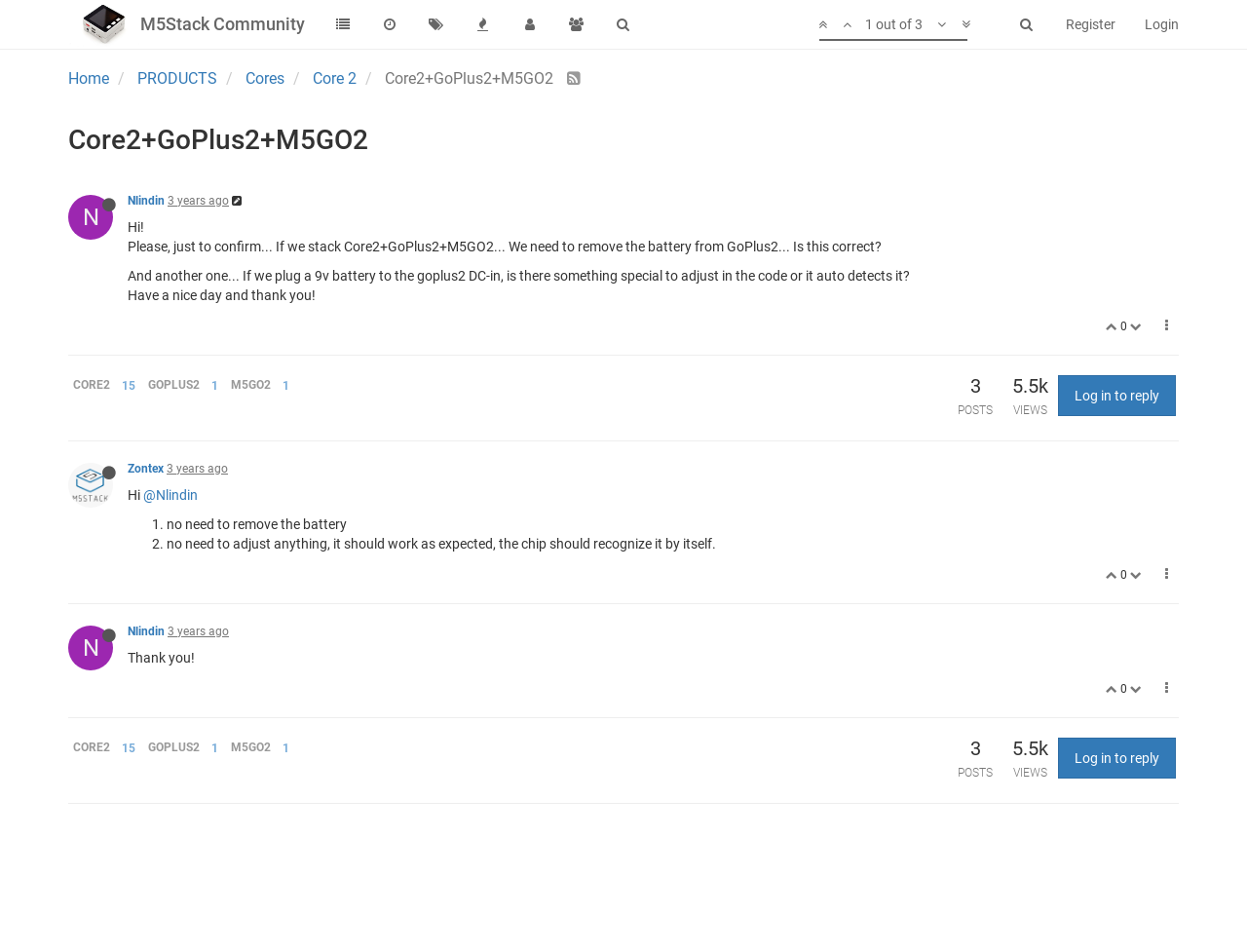What is the username of the person who started the conversation?
Please craft a detailed and exhaustive response to the question.

The username of the person who started the conversation can be found at the top of the conversation thread, next to the text 'Offline' and a timestamp.